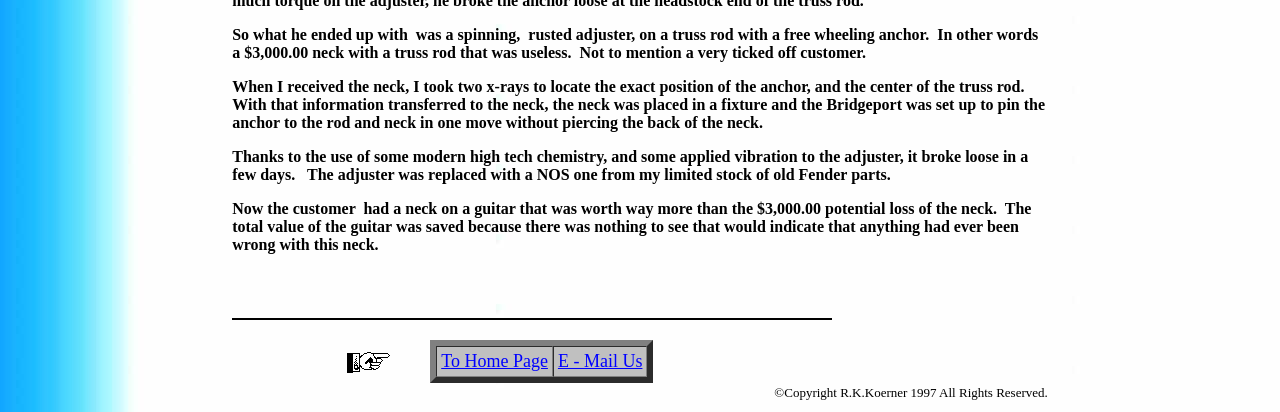Respond to the question below with a single word or phrase: What is the purpose of the table at the bottom?

Navigation